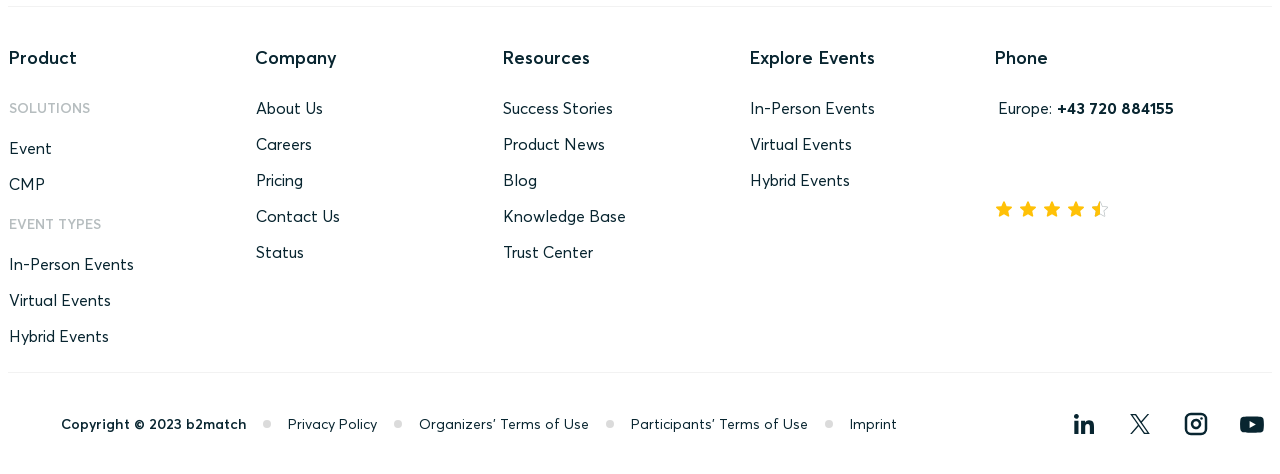What is the company's social media platform with a bird logo?
Please use the image to provide a one-word or short phrase answer.

Twitter